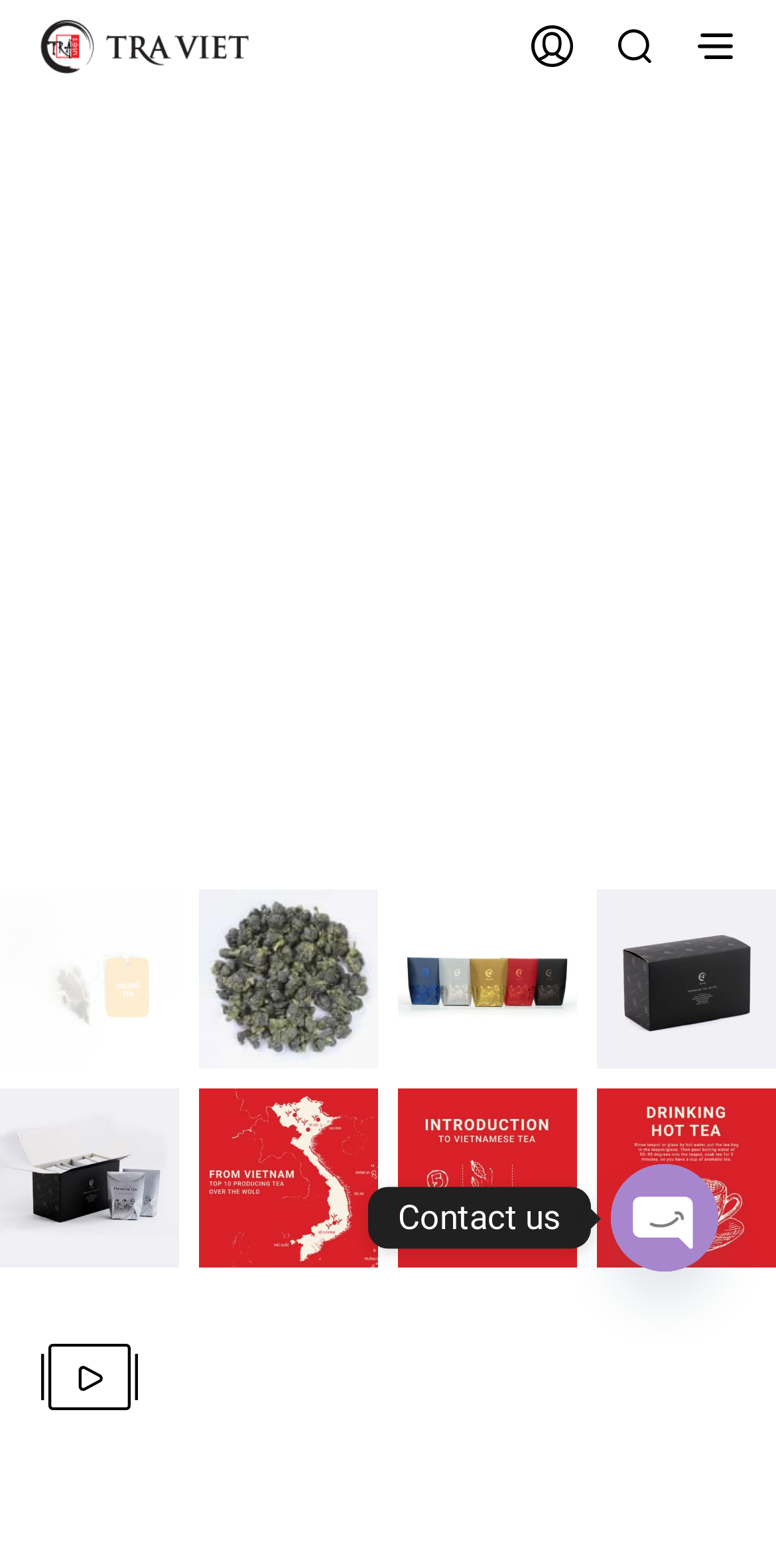Provide the bounding box coordinates of the HTML element this sentence describes: "aria-label="Phone"". The bounding box coordinates consist of four float numbers between 0 and 1, i.e., [left, top, right, bottom].

[0.787, 0.742, 0.926, 0.811]